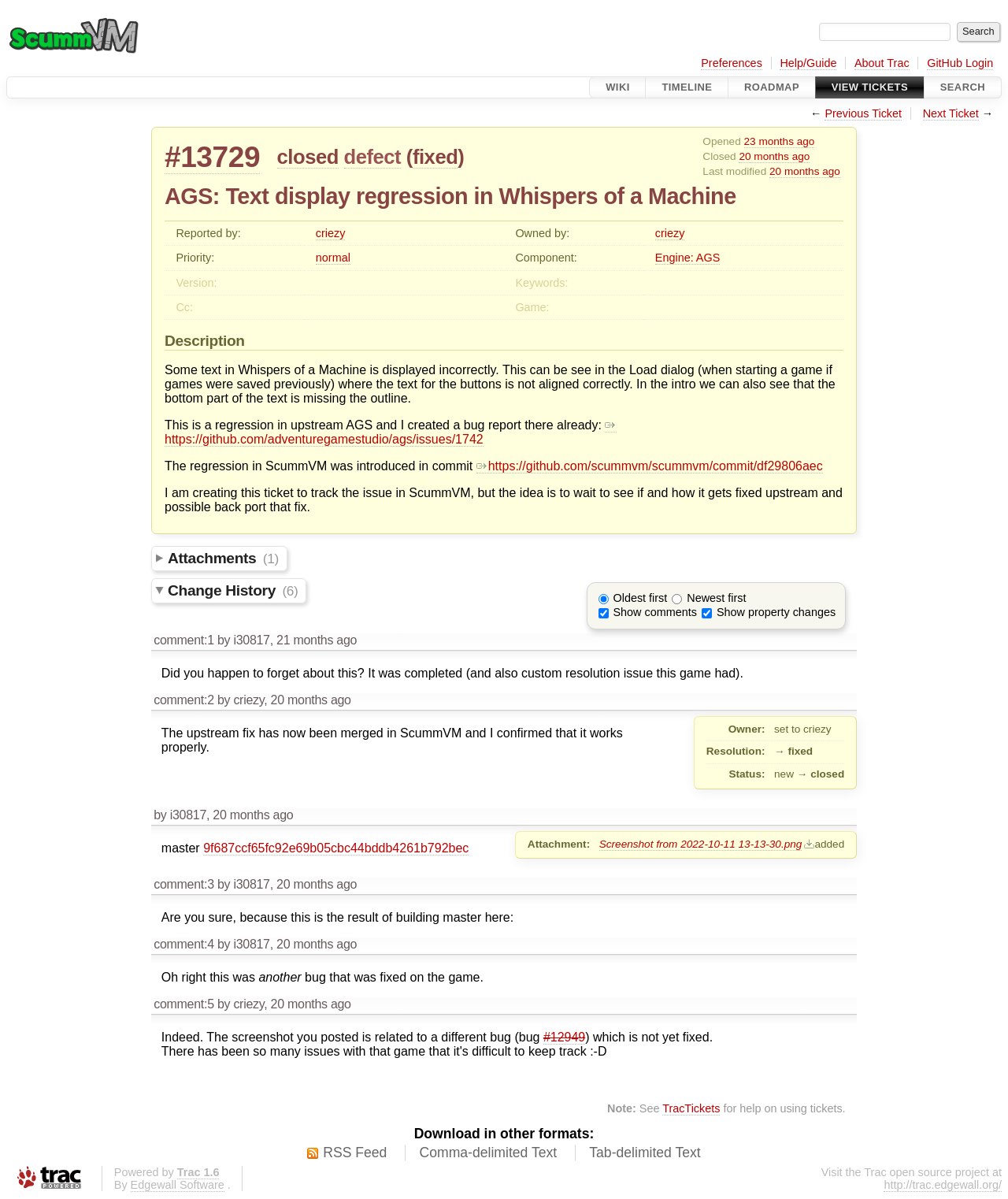Calculate the bounding box coordinates for the UI element based on the following description: "20 months ago". Ensure the coordinates are four float numbers between 0 and 1, i.e., [left, top, right, bottom].

[0.211, 0.674, 0.291, 0.685]